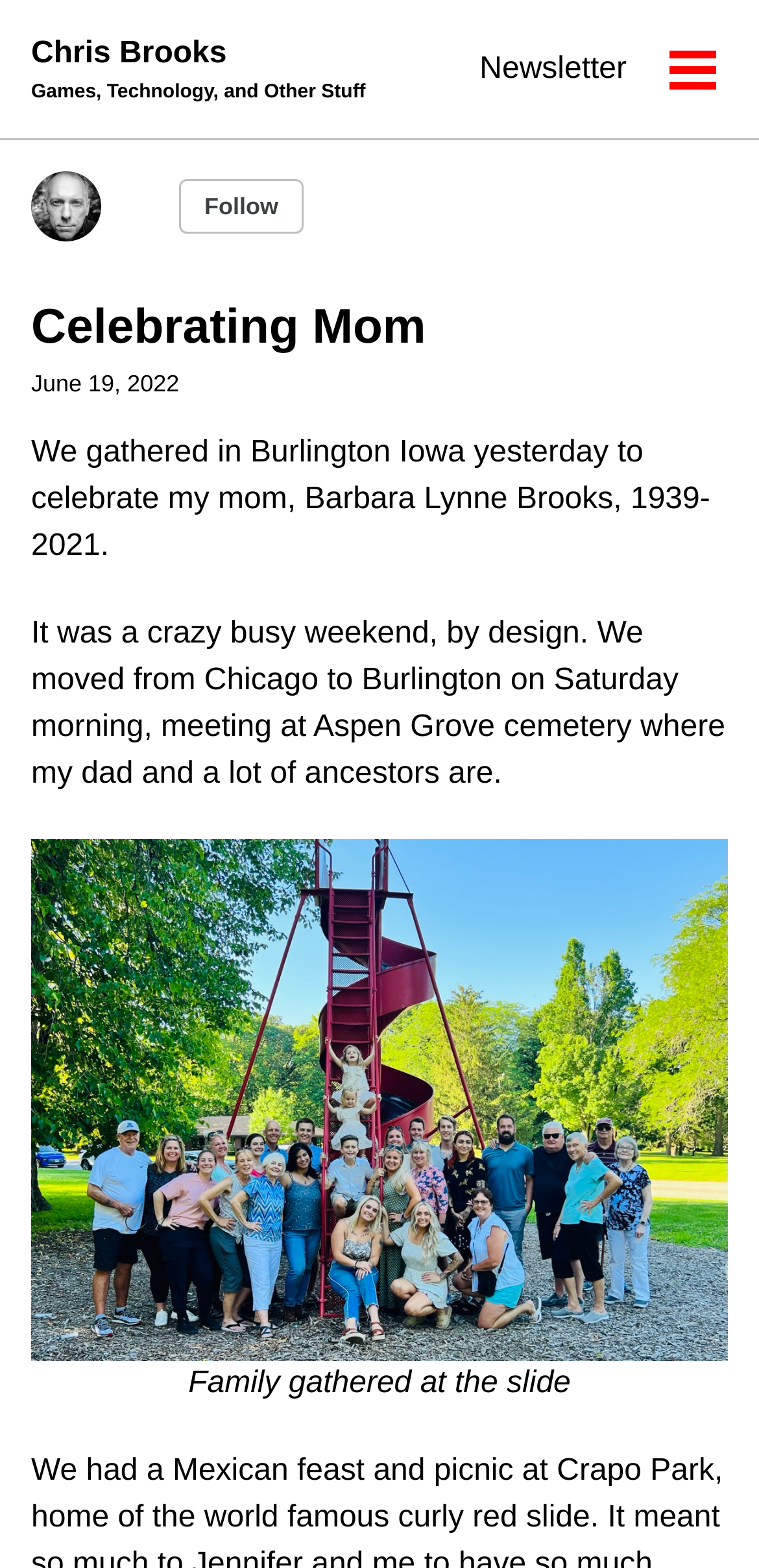Where did the author move from?
Please provide a single word or phrase as the answer based on the screenshot.

Chicago